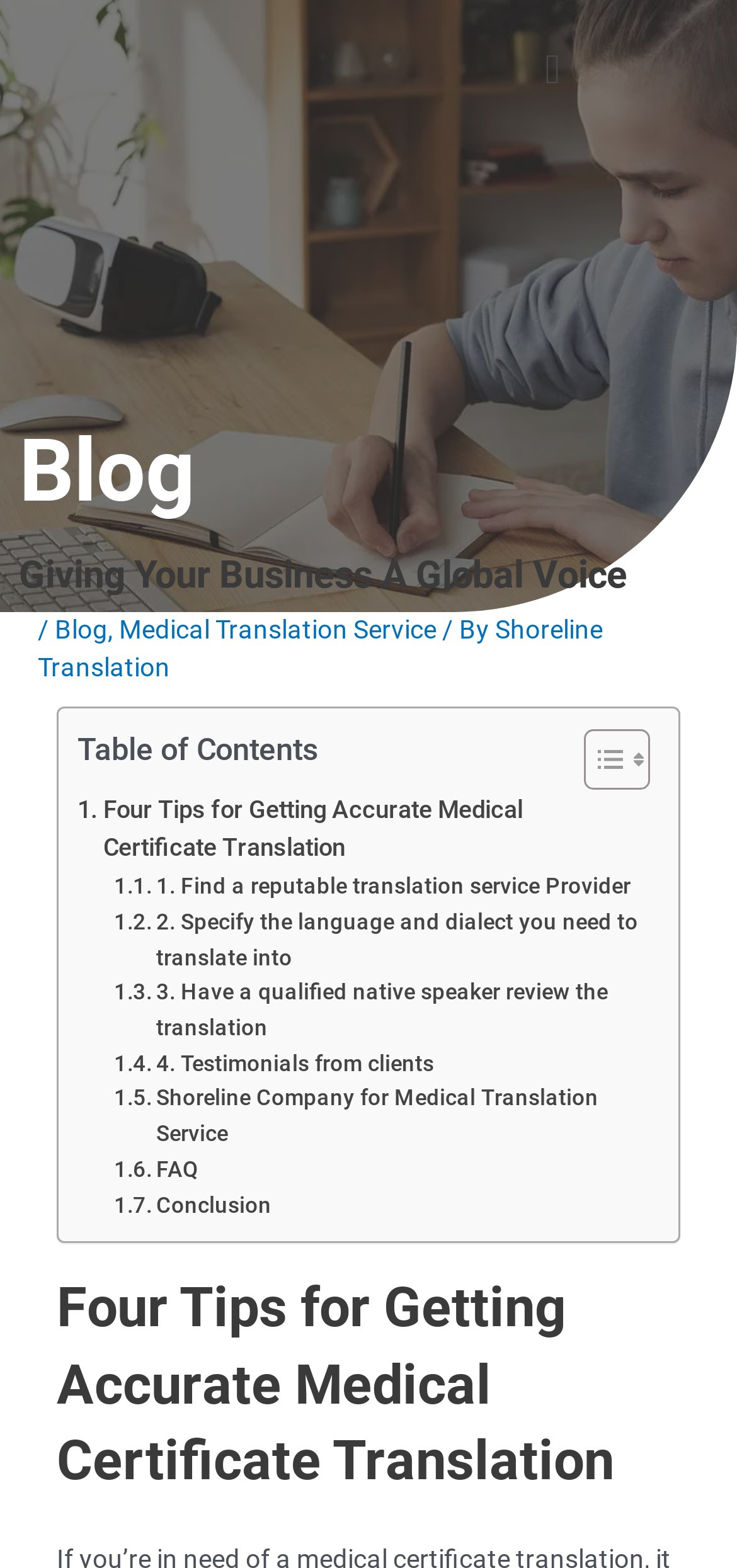Could you identify the text that serves as the heading for this webpage?

Four Tips for Getting Accurate Medical Certificate Translation